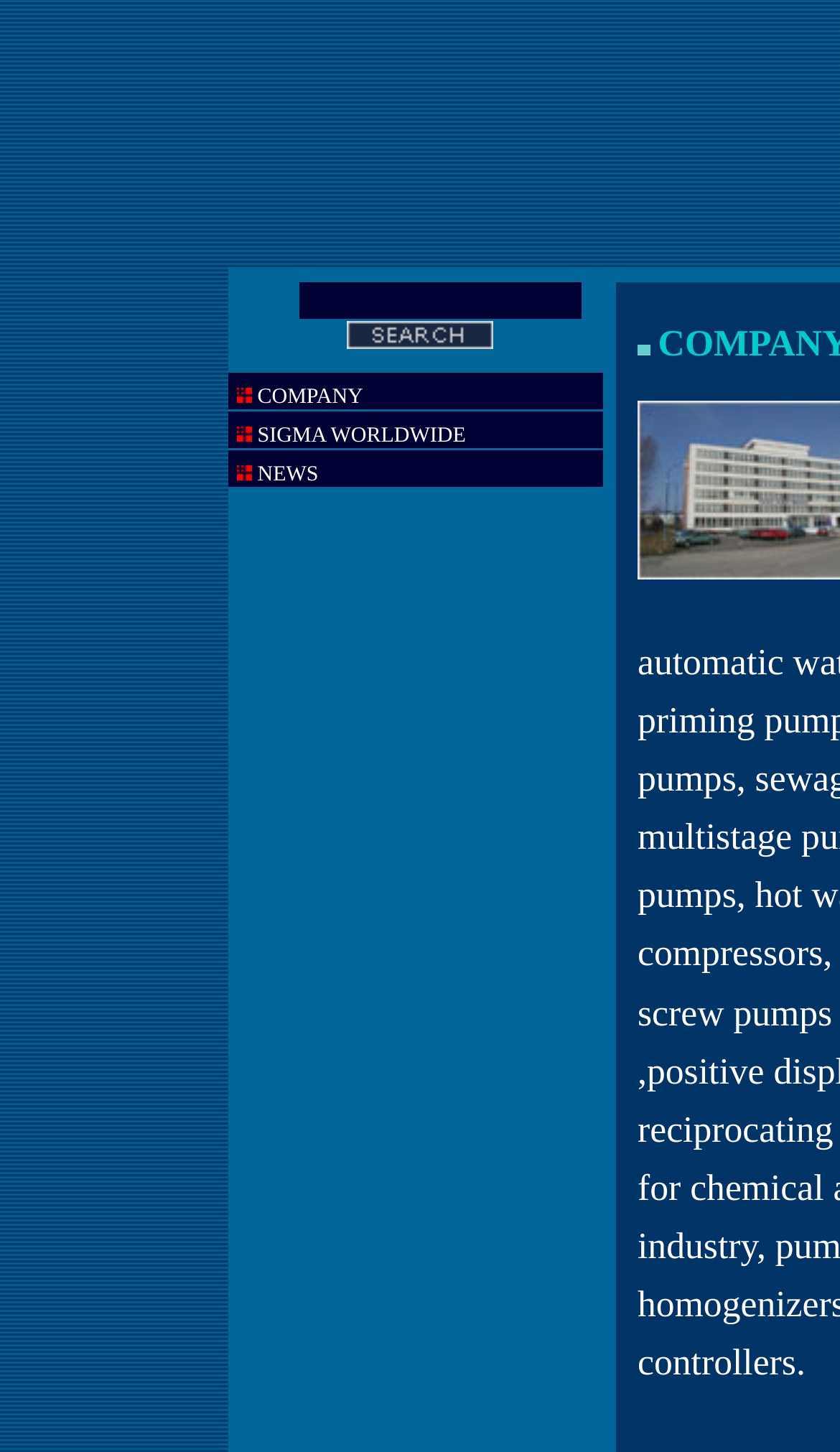Identify the bounding box for the described UI element. Provide the coordinates in (top-left x, top-left y, bottom-right x, bottom-right y) format with values ranging from 0 to 1: name="hledatPumpu"

[0.356, 0.194, 0.692, 0.22]